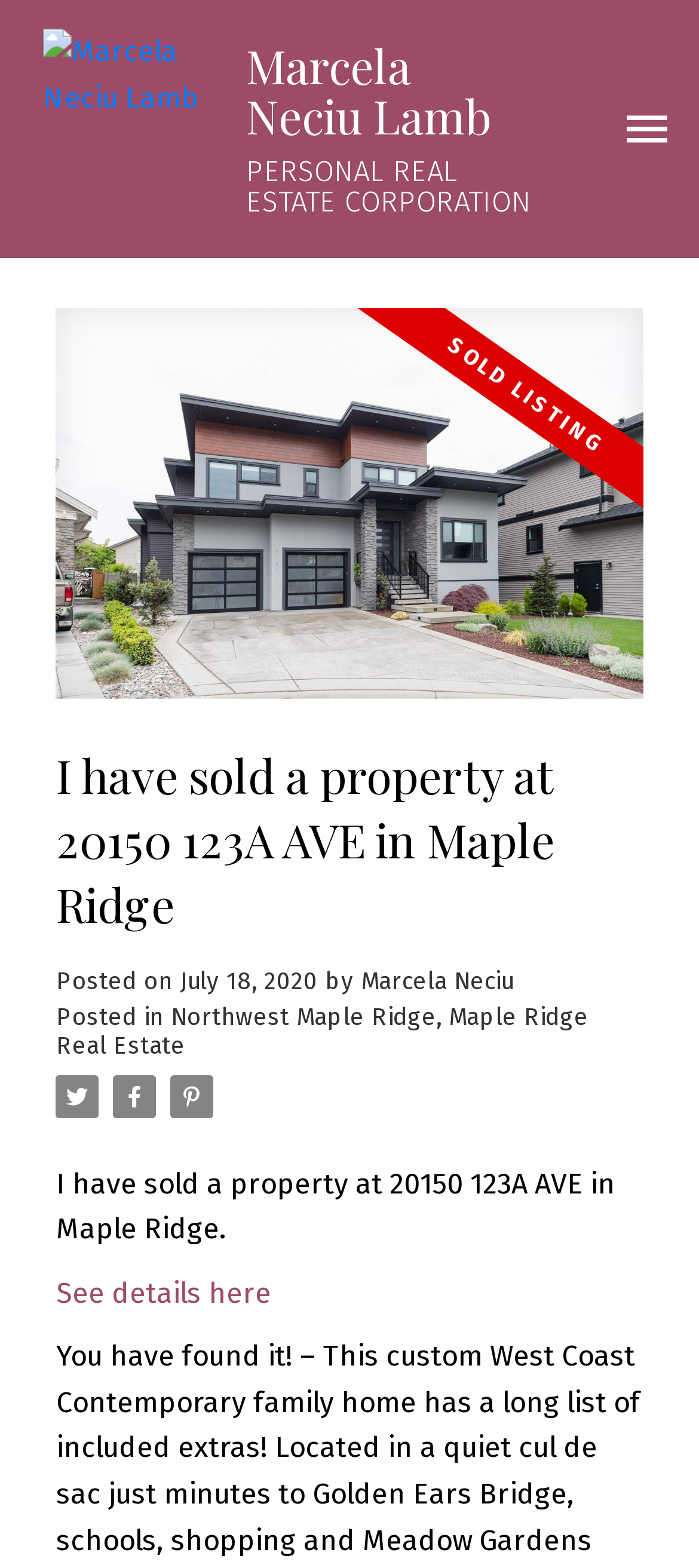Based on the element description 6, identify the bounding box coordinates for the UI element. The coordinates should be in the format (top-left x, top-left y, bottom-right x, bottom-right y) and within the 0 to 1 range.

None